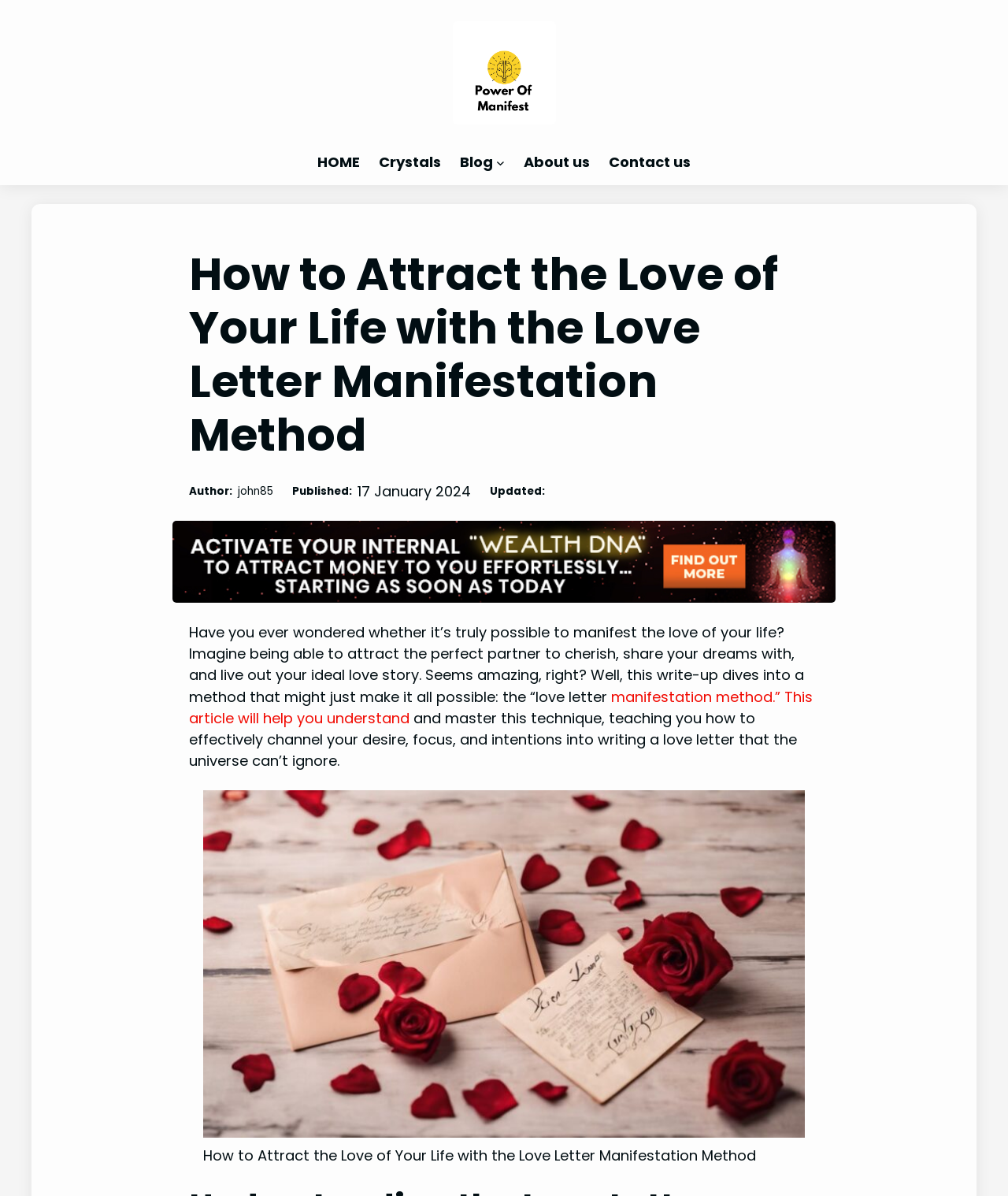Please provide a brief answer to the following inquiry using a single word or phrase:
How many navigation links are there?

5